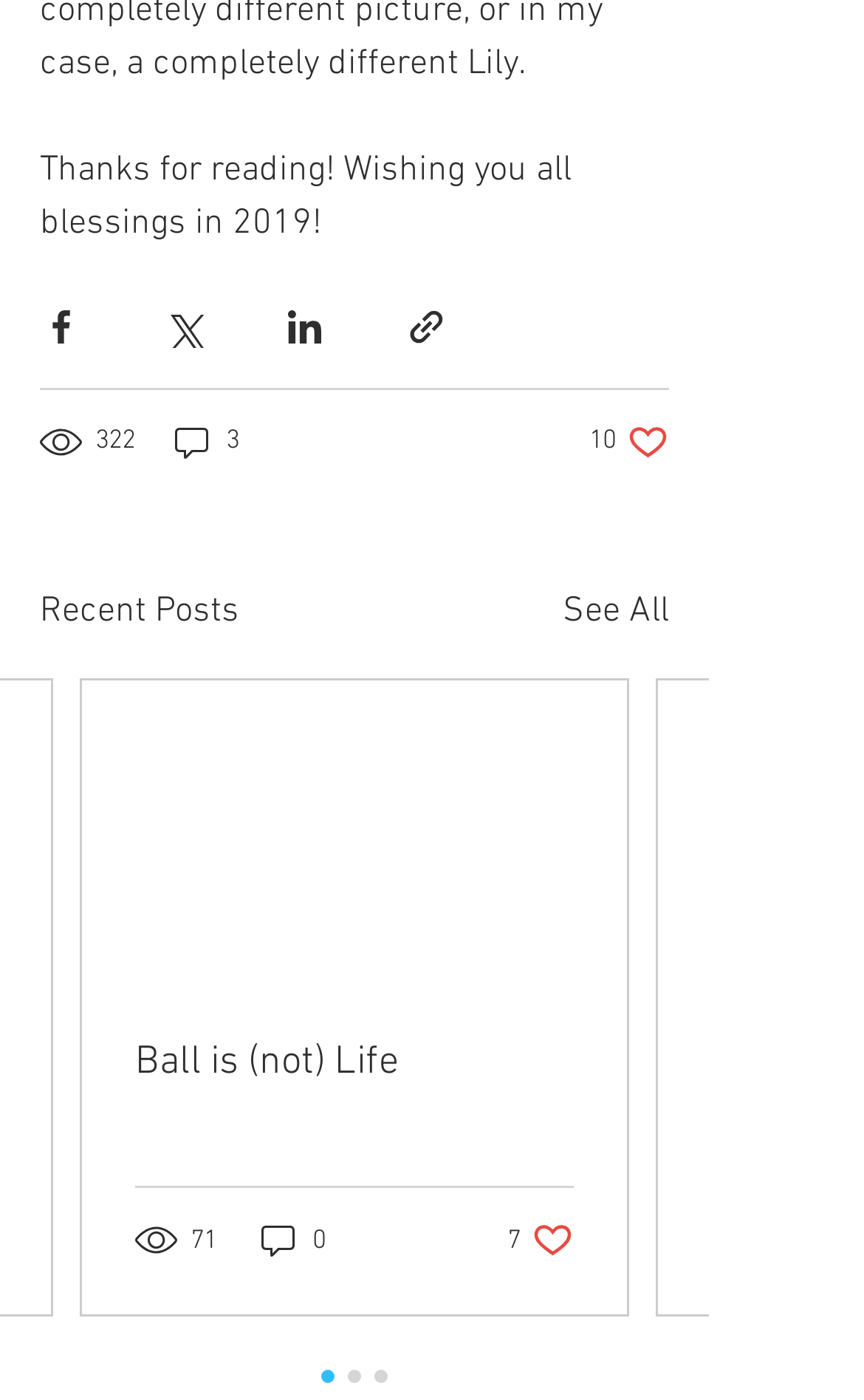Predict the bounding box coordinates for the UI element described as: "See All". The coordinates should be four float numbers between 0 and 1, presented as [left, top, right, bottom].

[0.651, 0.417, 0.774, 0.455]